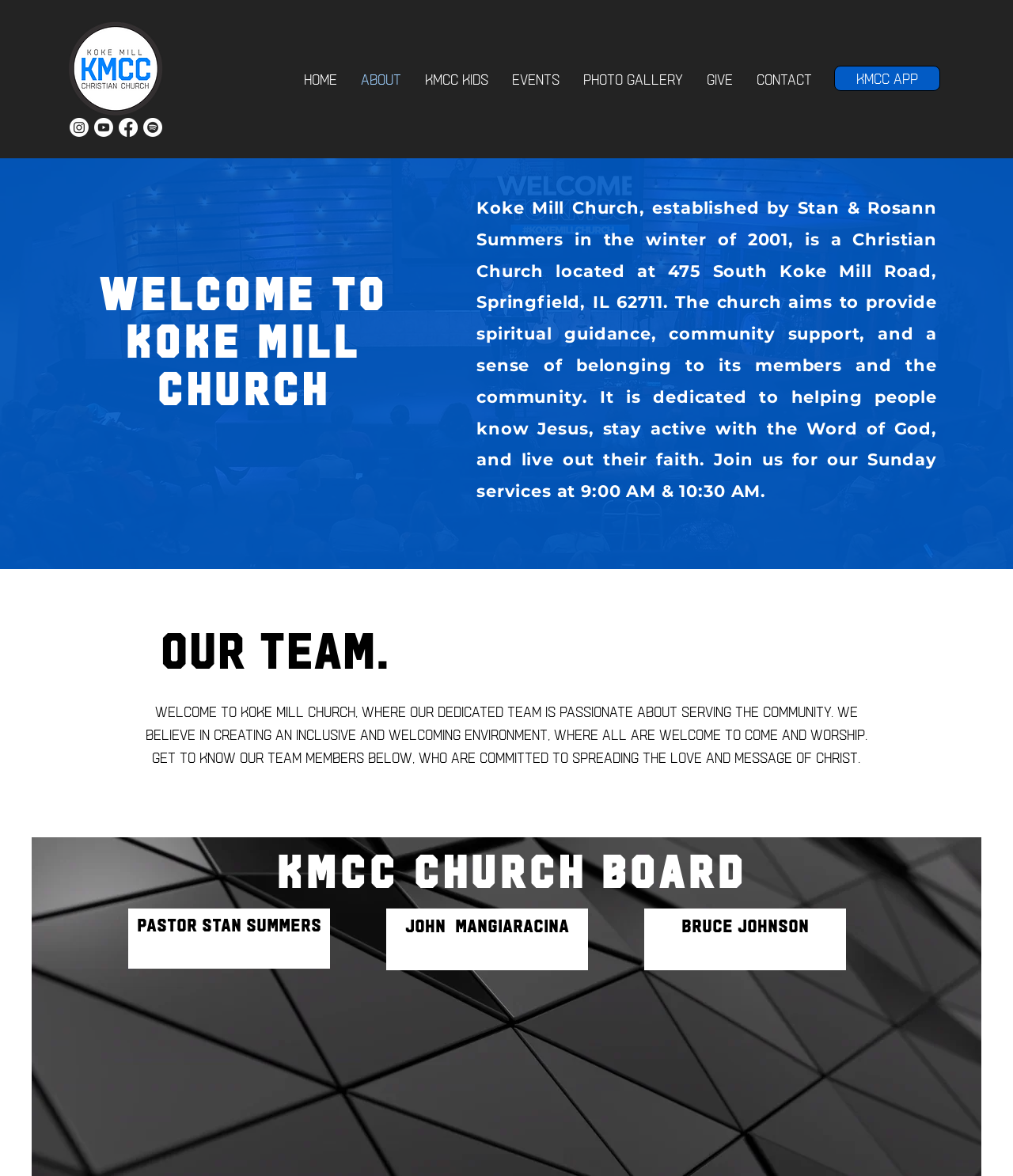Determine the bounding box coordinates of the area to click in order to meet this instruction: "Learn about Pastor Stan Summers".

[0.135, 0.78, 0.317, 0.793]